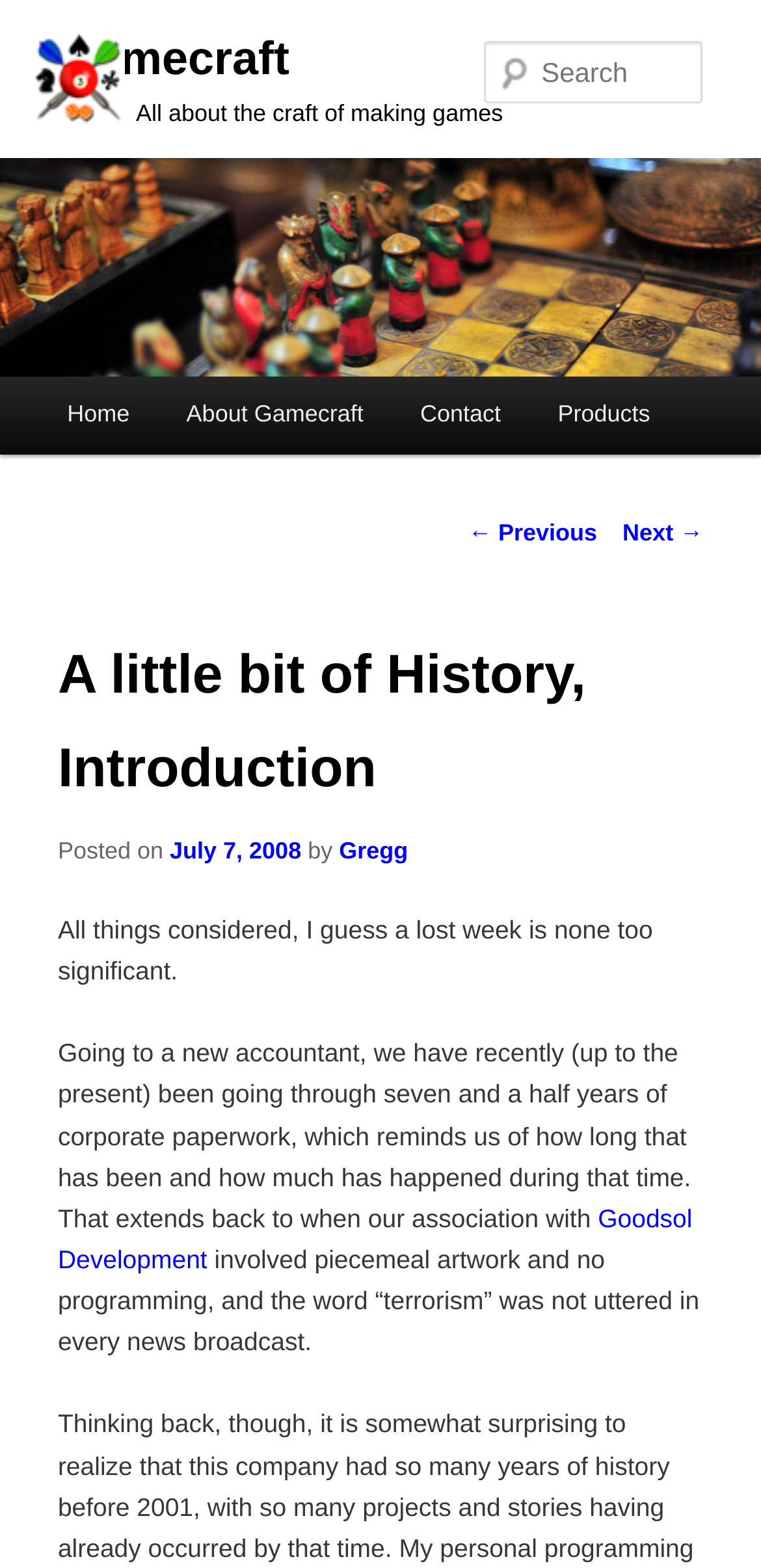Determine the bounding box coordinates of the element's region needed to click to follow the instruction: "Read the 'About Gamecraft' page". Provide these coordinates as four float numbers between 0 and 1, formatted as [left, top, right, bottom].

[0.208, 0.24, 0.515, 0.29]